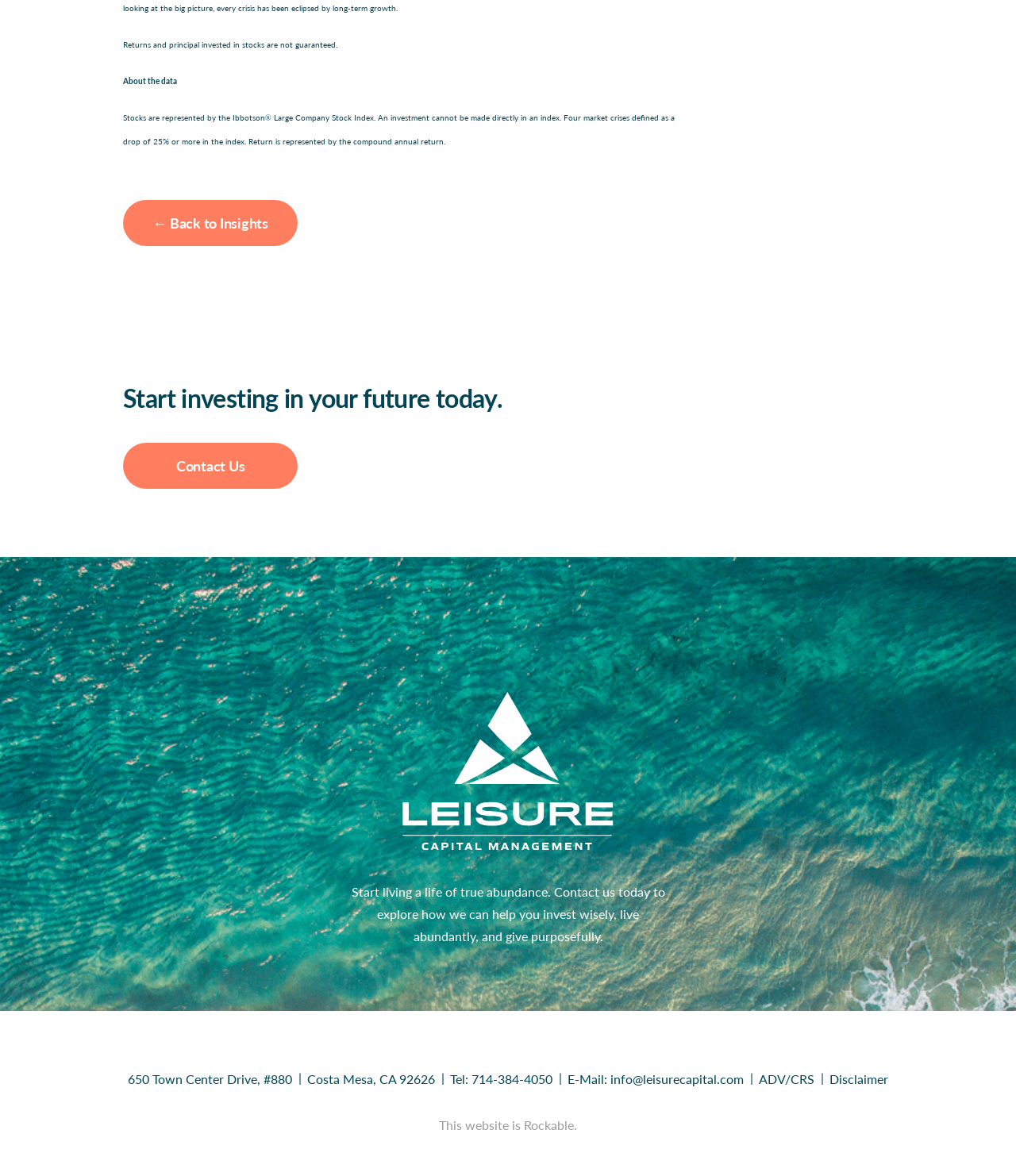What is the address of Leisure Capital?
Using the details from the image, give an elaborate explanation to answer the question.

I found the address by looking at the static text elements at the bottom of the webpage, which provides the contact information of Leisure Capital.